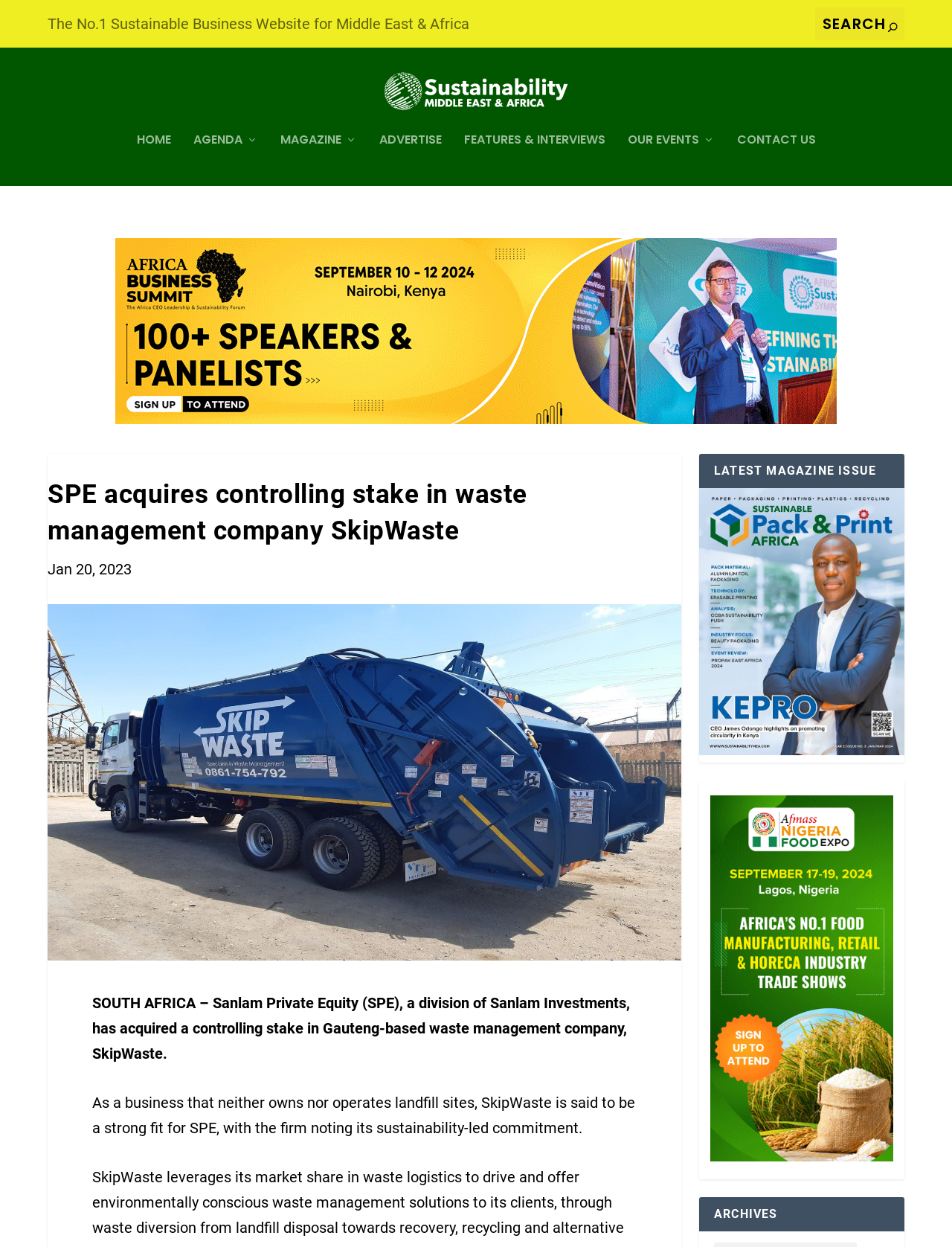Identify the bounding box of the HTML element described here: "name="s" placeholder="Search" title="Search for:"". Provide the coordinates as four float numbers between 0 and 1: [left, top, right, bottom].

[0.856, 0.006, 0.95, 0.032]